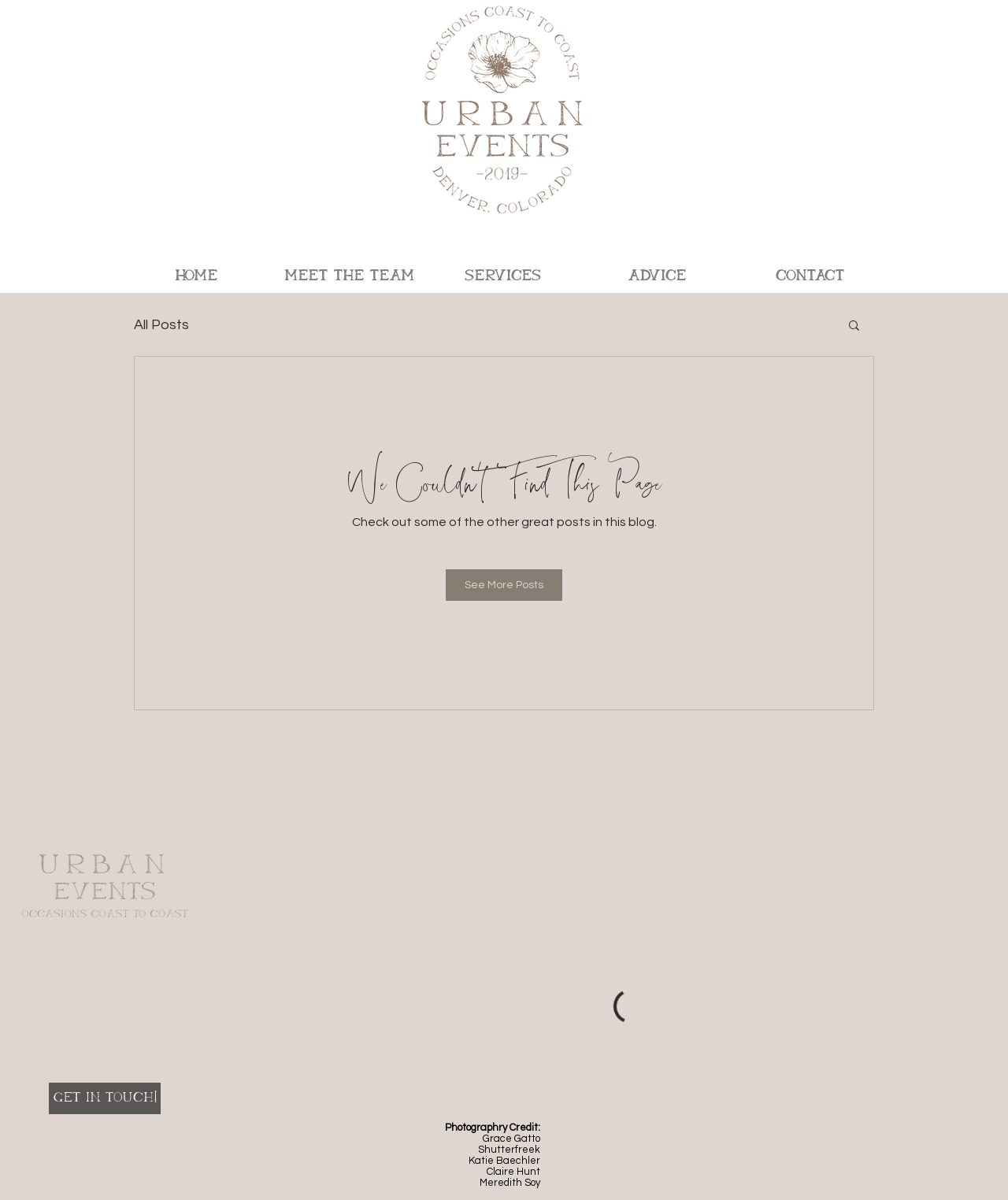From the given element description: "We Couldn’t Find This Page", find the bounding box for the UI element. Provide the coordinates as four float numbers between 0 and 1, in the order [left, top, right, bottom].

[0.344, 0.388, 0.656, 0.419]